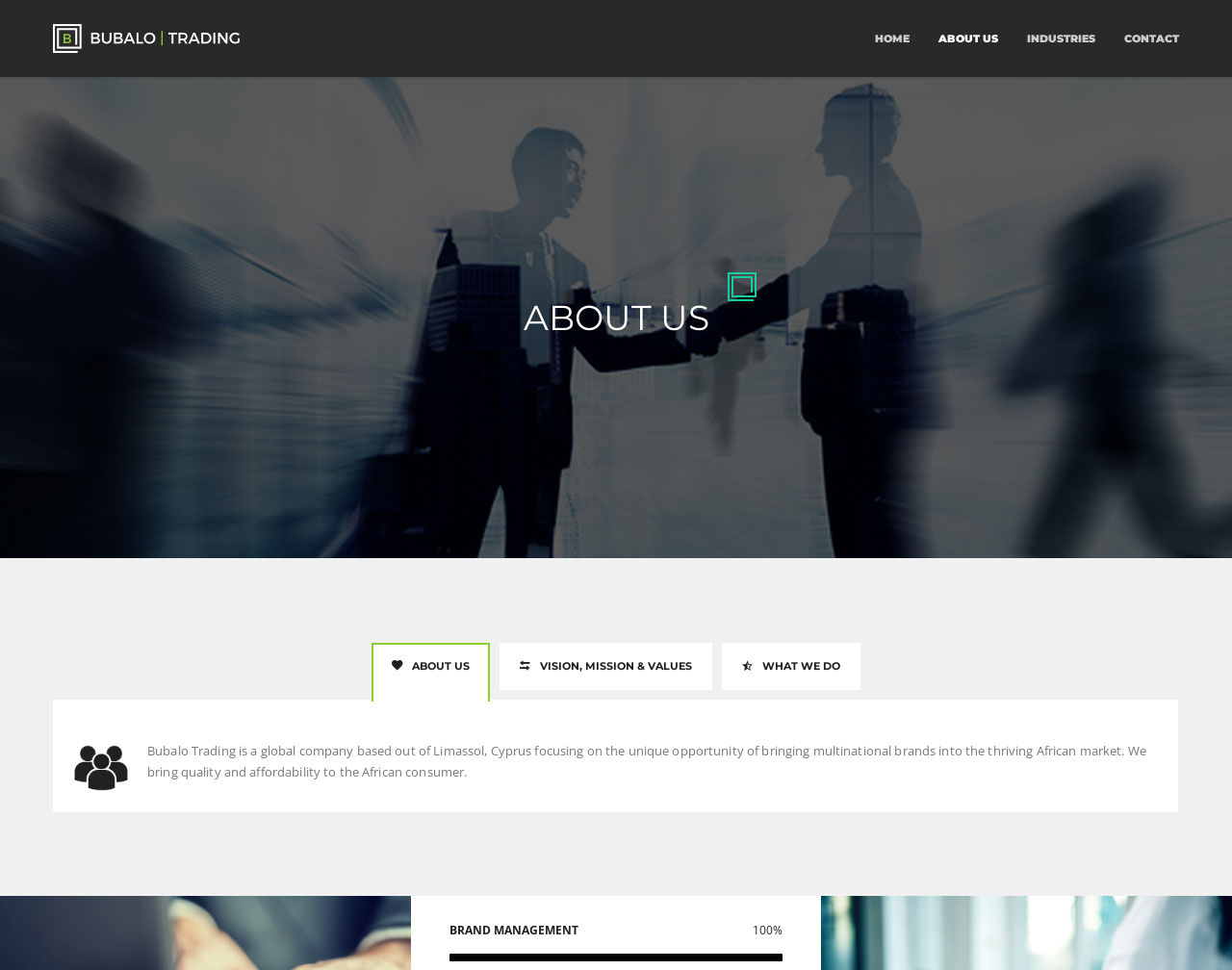What is the name of the company?
Please interpret the details in the image and answer the question thoroughly.

The name of the company can be found in the top-left corner of the webpage, where it is written as 'Bubalo Trading' in a logo format, and also as a link 'Bubalo Trading' with a bounding box of [0.043, 0.025, 0.195, 0.055].